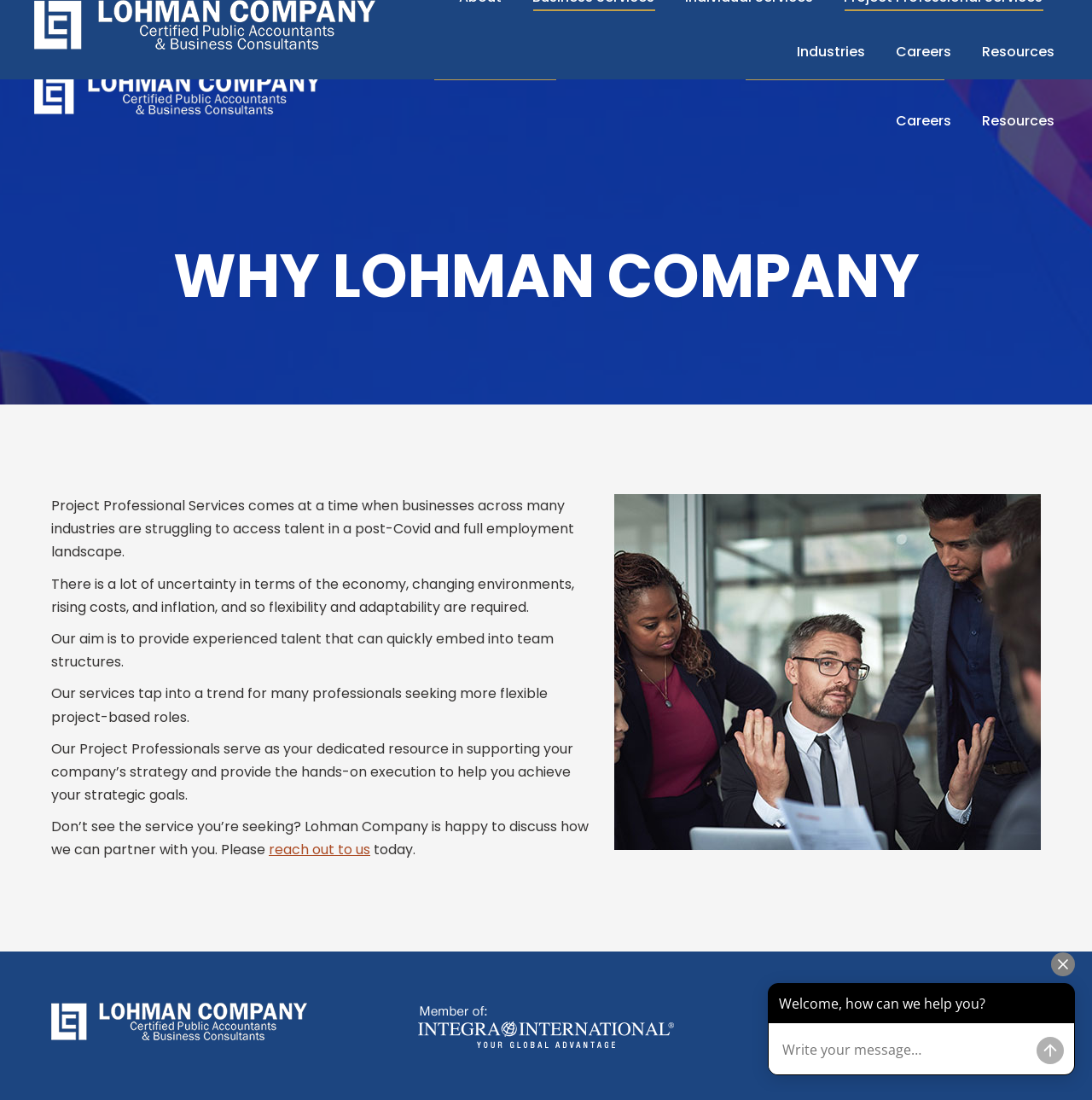Please find the bounding box coordinates of the element that you should click to achieve the following instruction: "Search for something". The coordinates should be presented as four float numbers between 0 and 1: [left, top, right, bottom].

[0.917, 0.01, 0.93, 0.026]